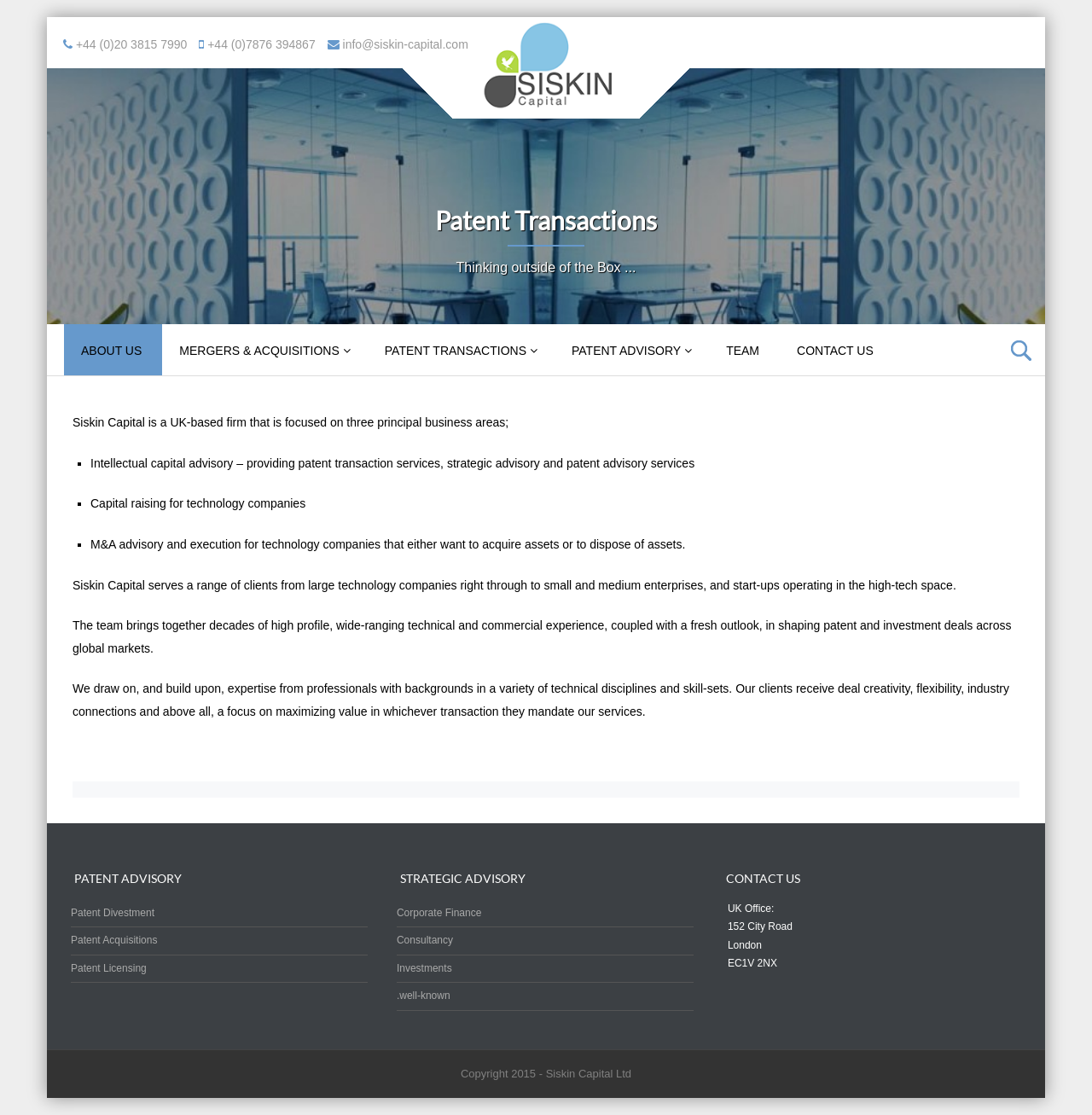What type of companies does Siskin Capital serve?
Refer to the screenshot and answer in one word or phrase.

Technology companies, start-ups, SMEs